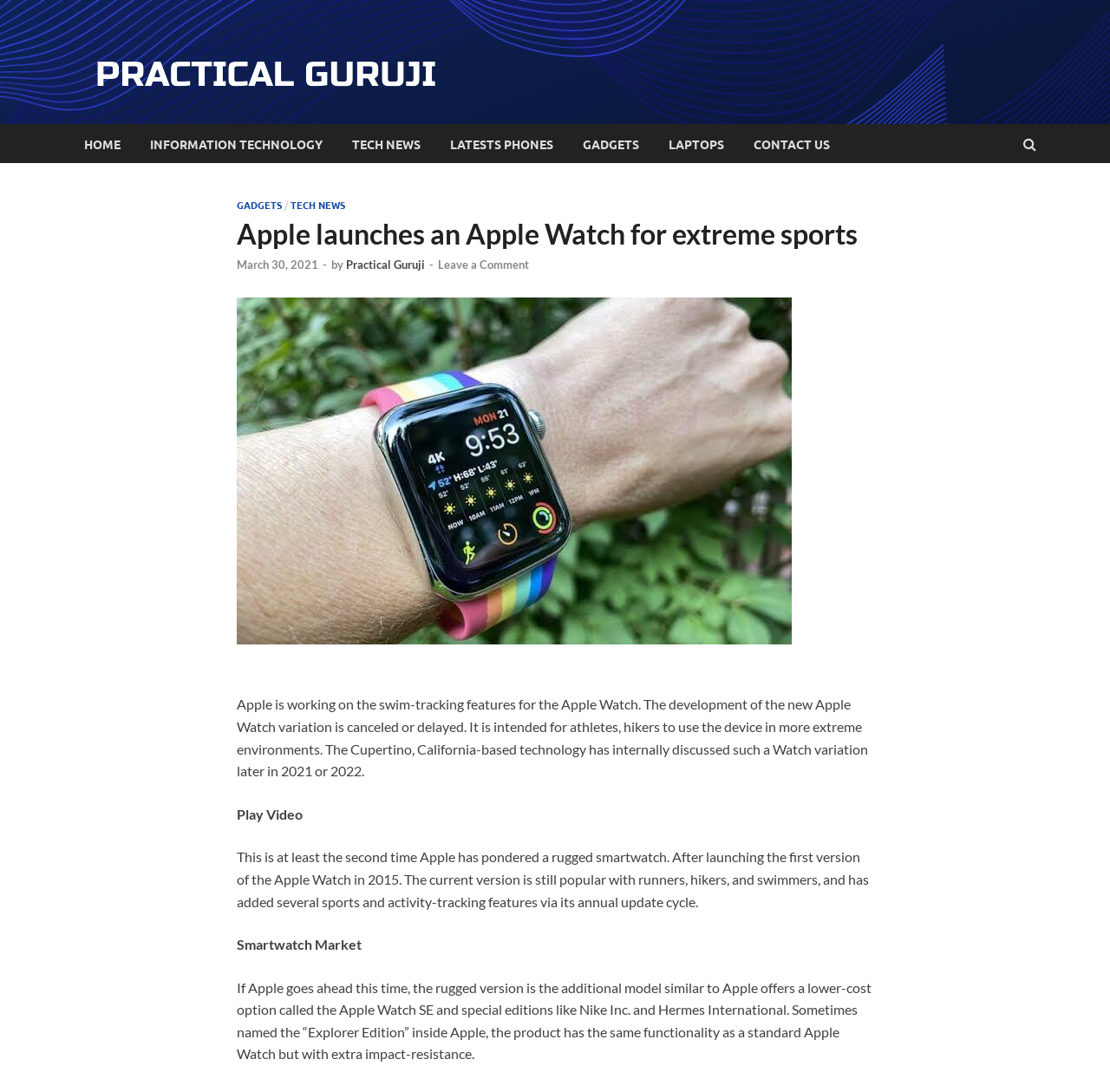Respond to the question below with a single word or phrase:
What is the current status of the new Apple Watch variation?

Delayed or canceled